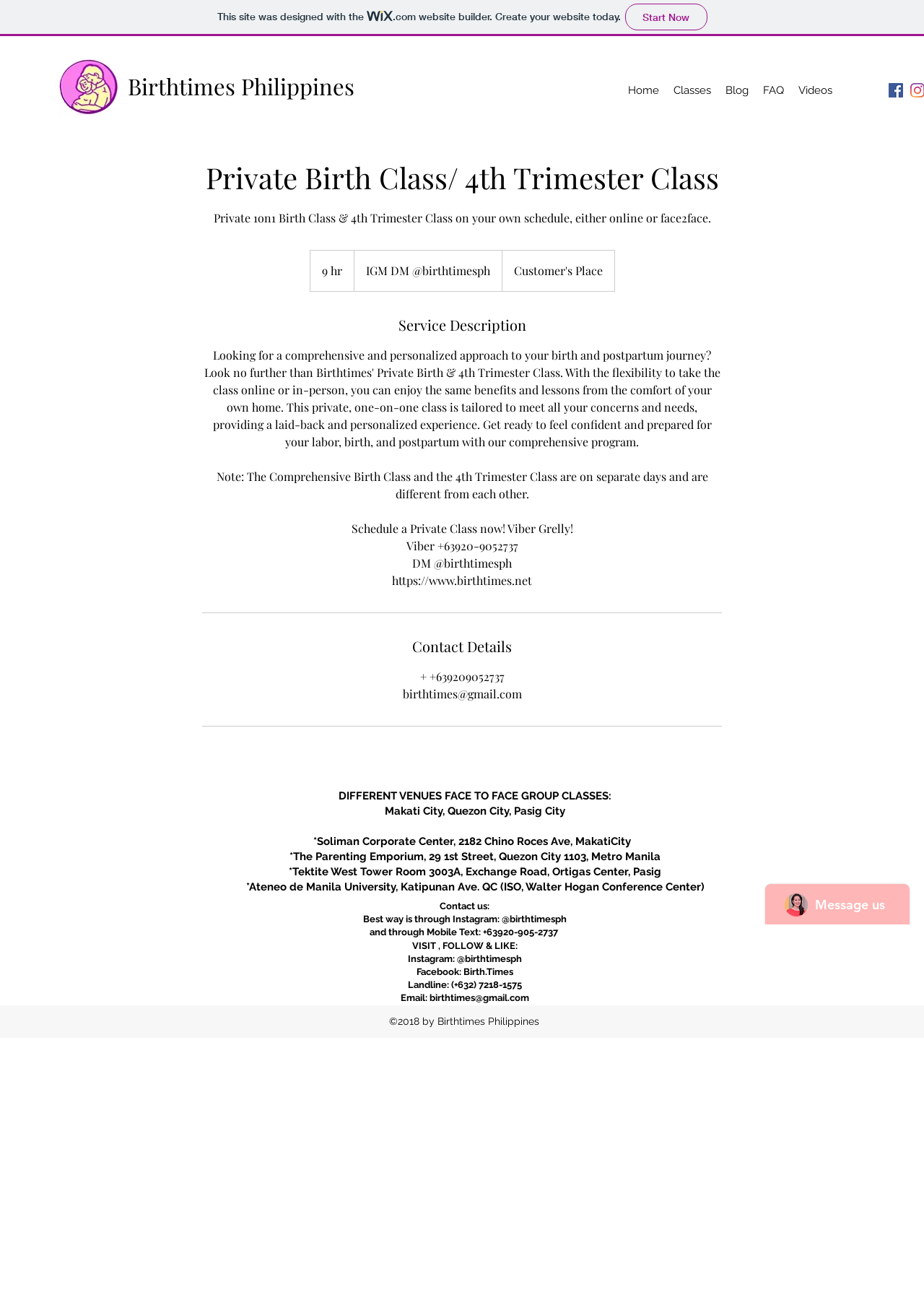Please examine the image and provide a detailed answer to the question: What are the venues for face-to-face group classes?

I found the answer by looking at the StaticText element with the text 'Makati City, Quezon City, Pasig City' which is a child of the main element.